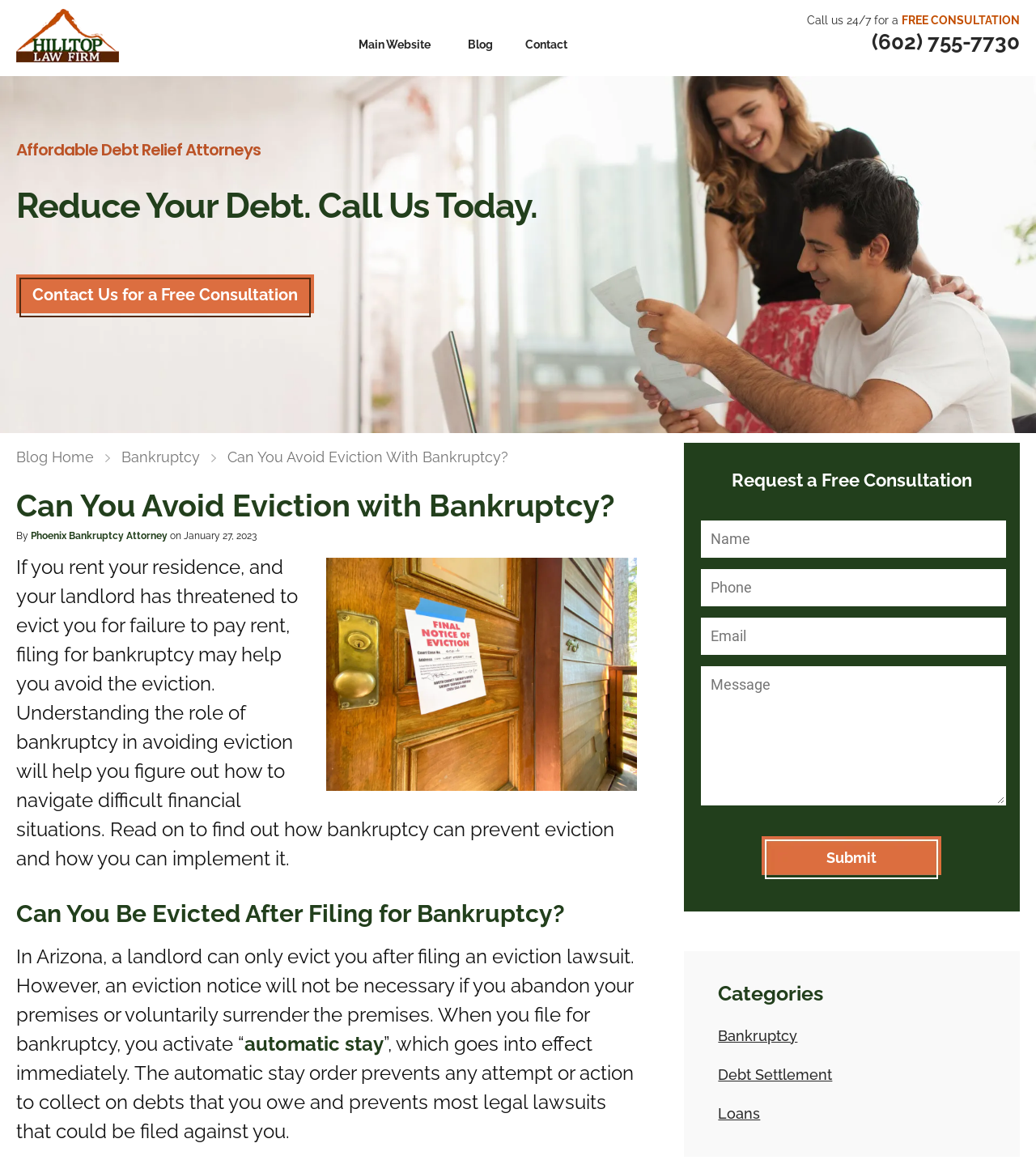Locate the bounding box coordinates of the area to click to fulfill this instruction: "View the 'Aviator oyunun gözden geçirilmesi' post". The bounding box should be presented as four float numbers between 0 and 1, in the order [left, top, right, bottom].

None